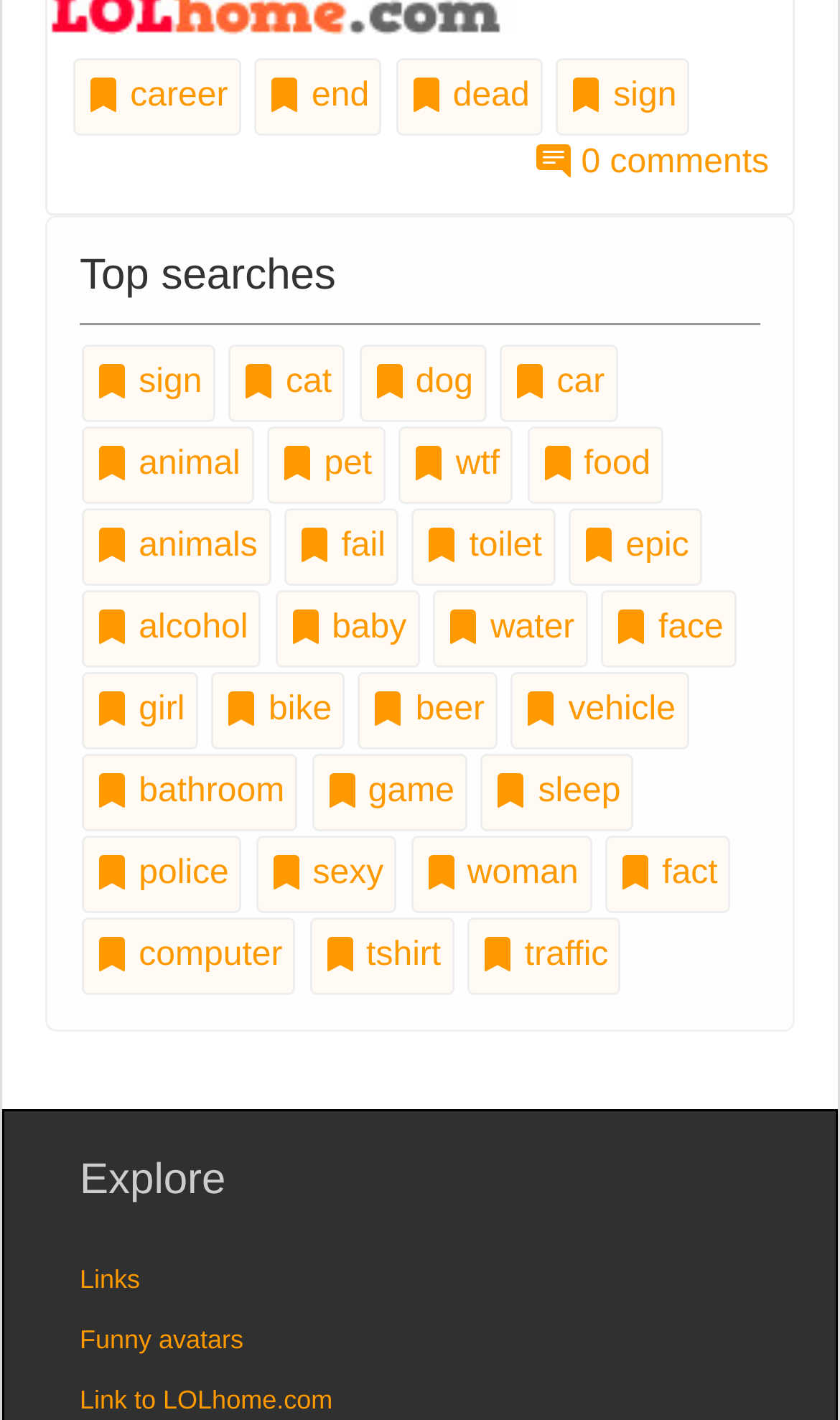How many images are there on the webpage? Refer to the image and provide a one-word or short phrase answer.

46